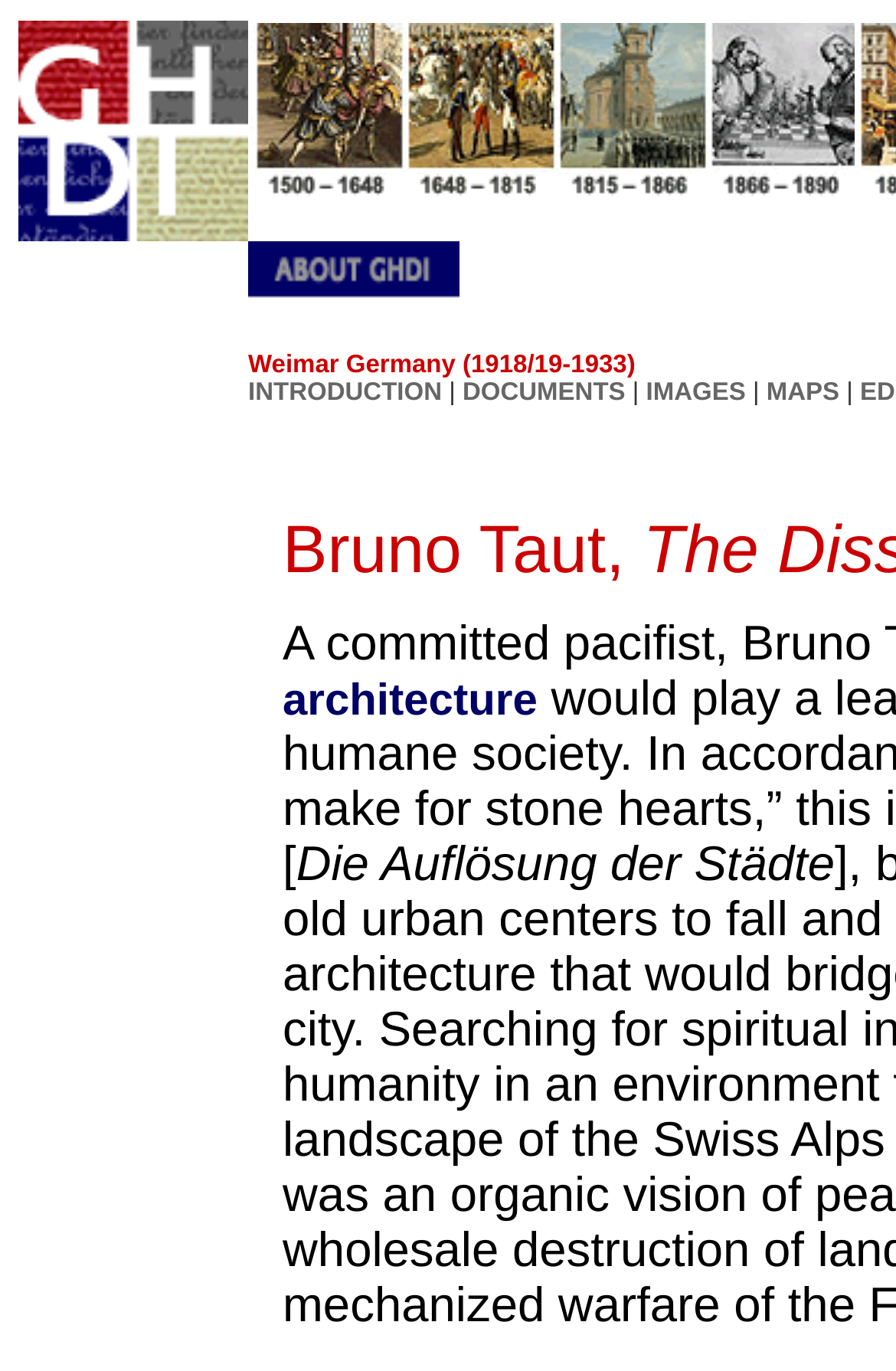Based on what you see in the screenshot, provide a thorough answer to this question: What is the position of the GHDI logo?

According to the bounding box coordinates, the GHDI logo is located at [0.021, 0.015, 0.277, 0.176], which indicates that it is positioned at the top left of the webpage.